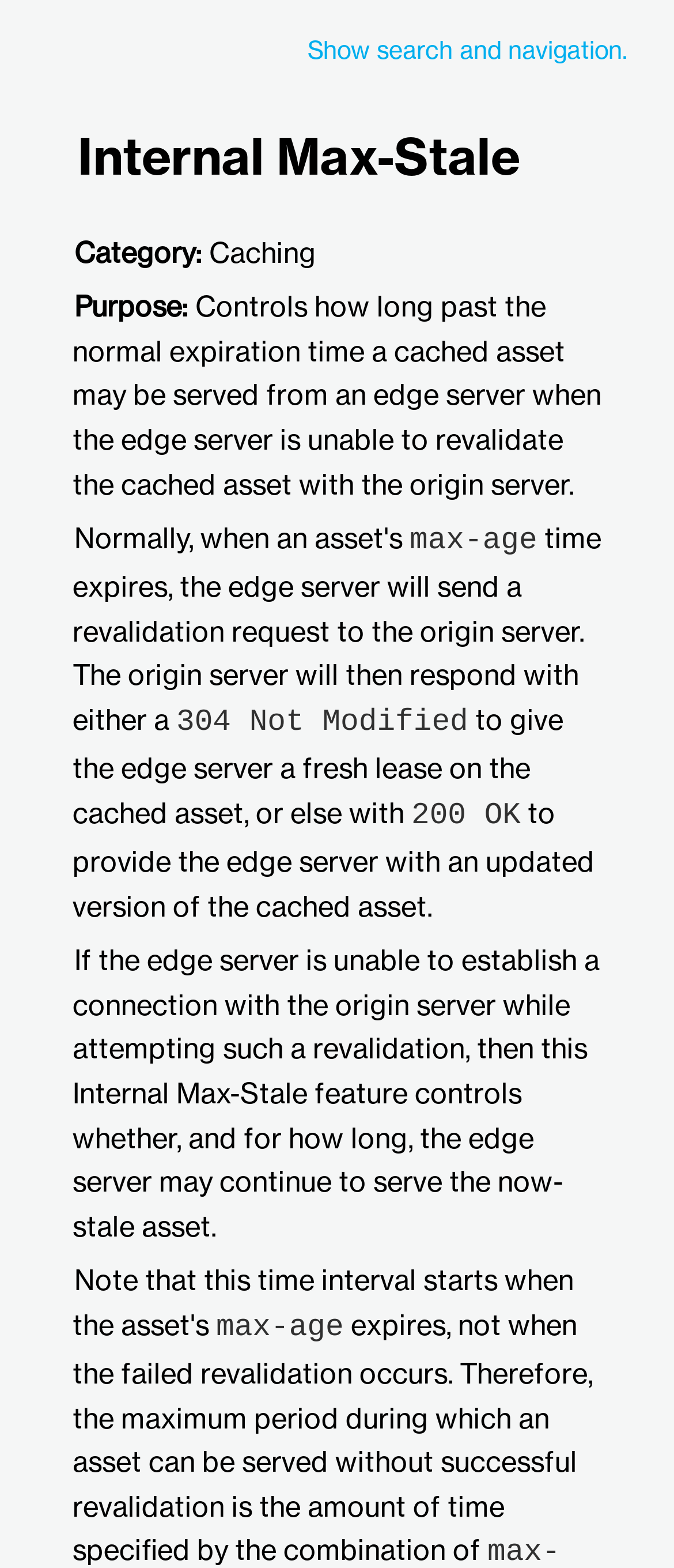What determines the maximum period during which an asset can be served without successful revalidation?
Based on the image, answer the question with as much detail as possible.

The webpage explains that the maximum period during which an asset can be served without successful revalidation is the amount of time specified by the combination of max-age and Internal Max-Stale, which expires not when the failed revalidation occurs, but when the max-age expires.